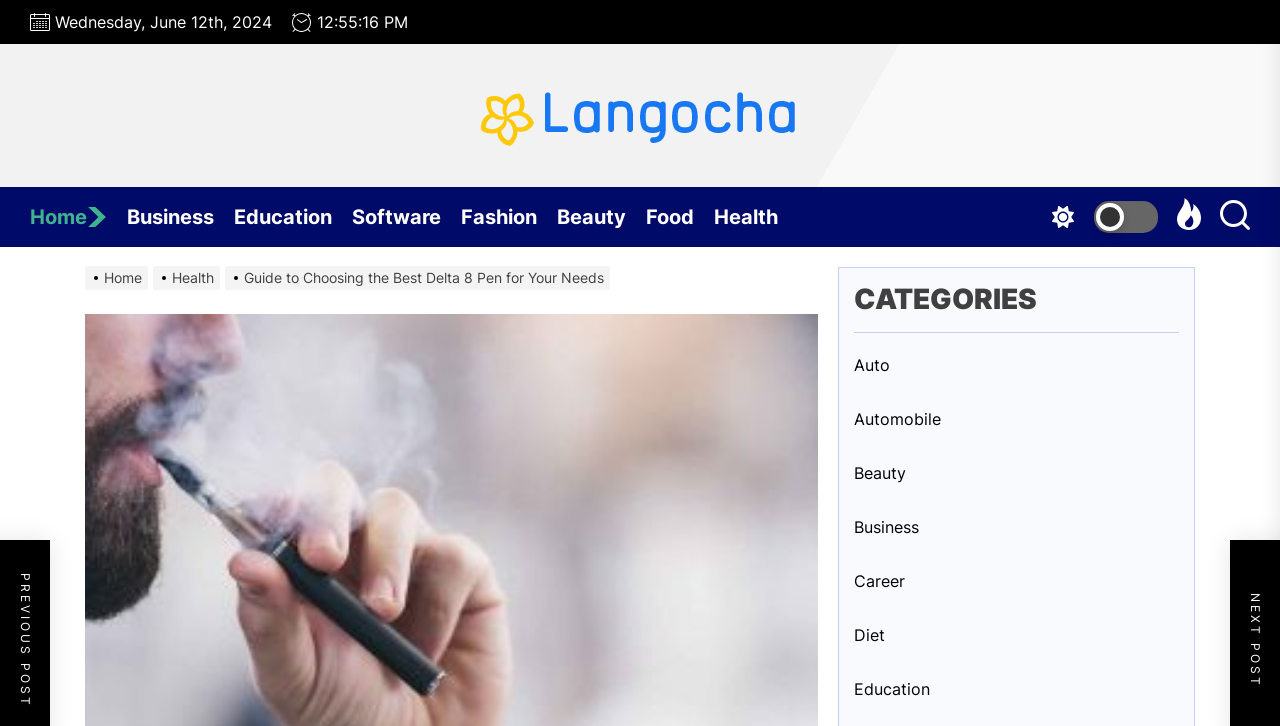How many categories are listed on the webpage?
Based on the image, respond with a single word or phrase.

9